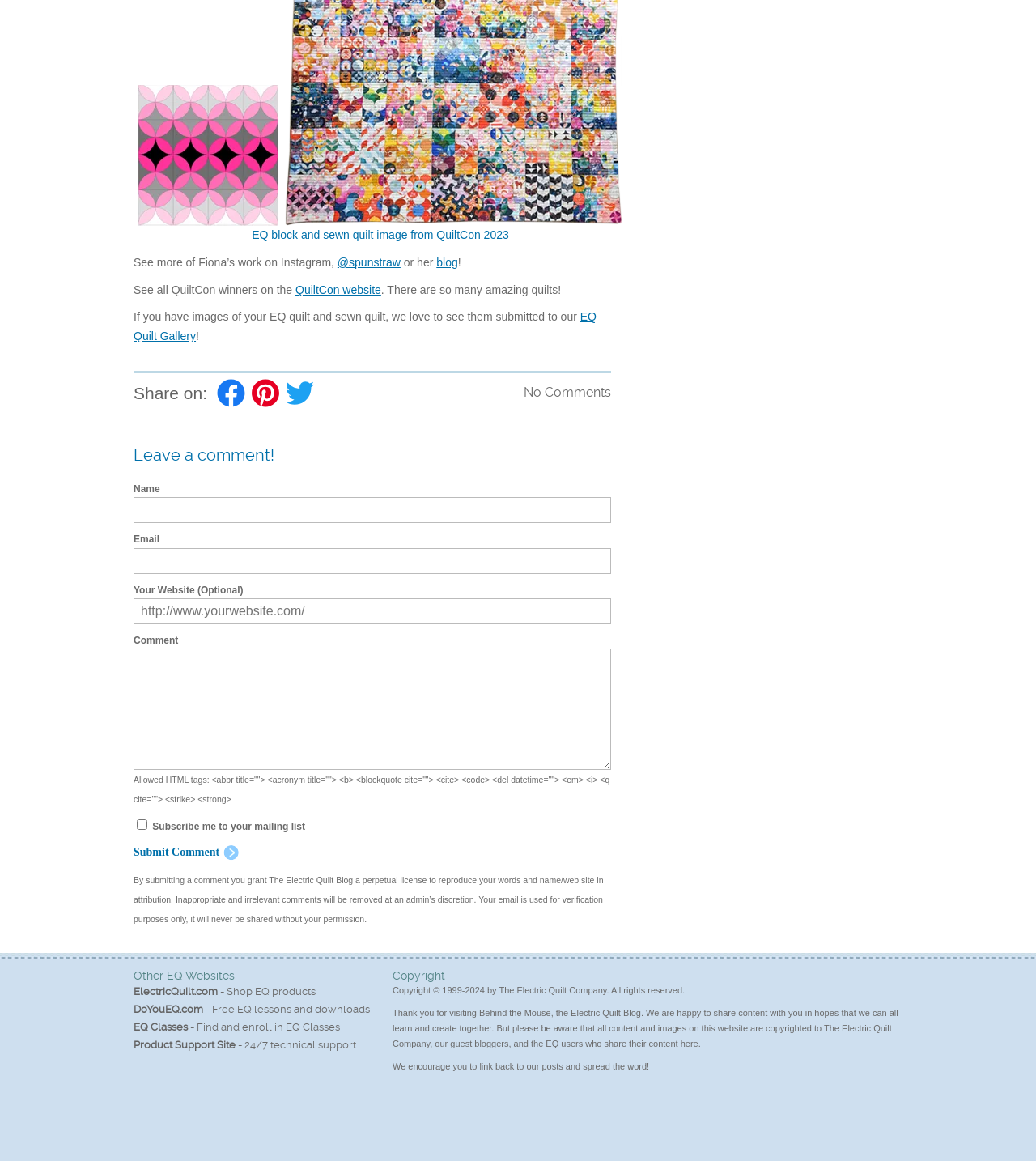Please identify the bounding box coordinates of the element I need to click to follow this instruction: "Visit Fiona's Instagram".

[0.326, 0.22, 0.387, 0.231]